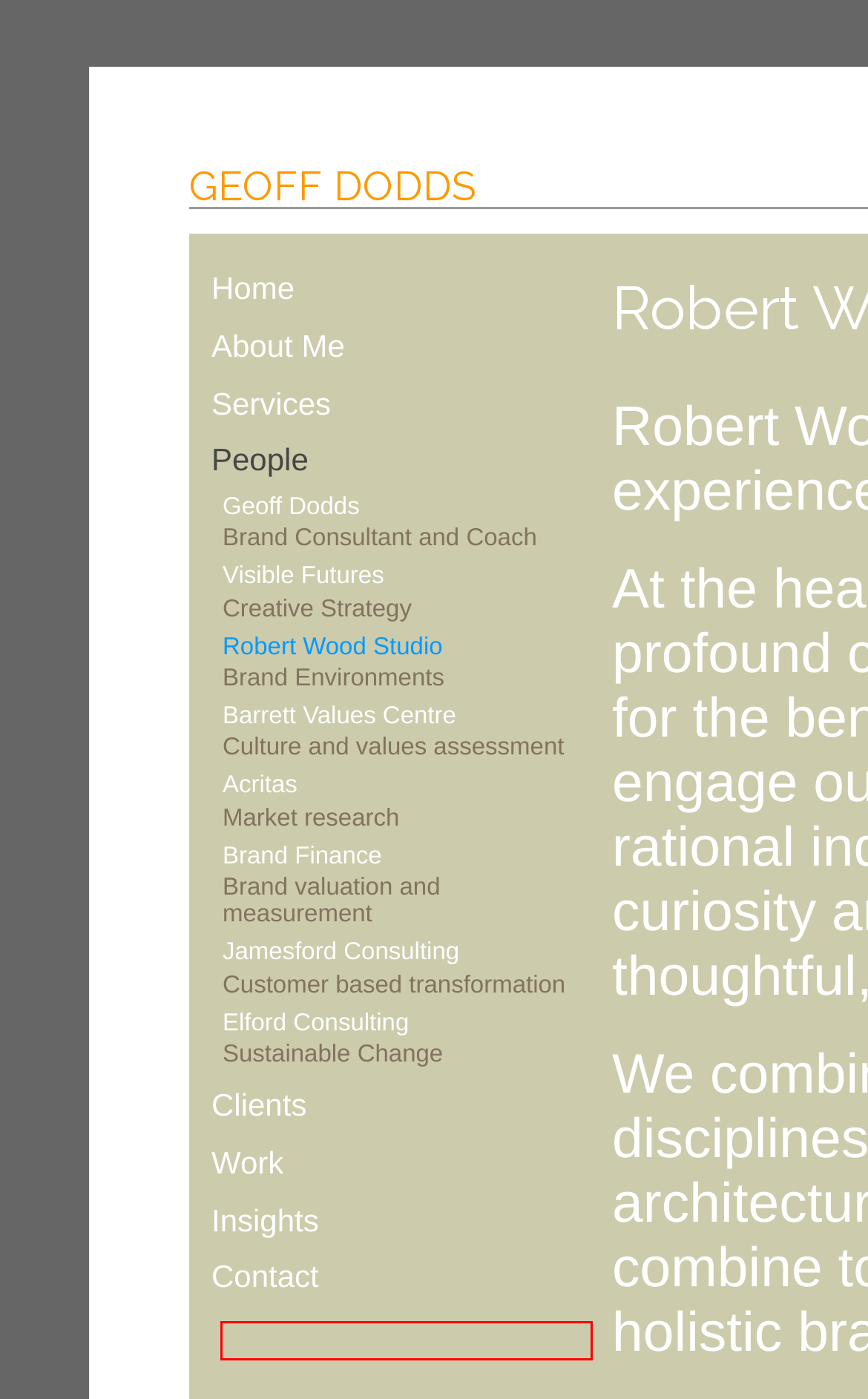You are provided with a screenshot of a webpage where a red rectangle bounding box surrounds an element. Choose the description that best matches the new webpage after clicking the element in the red bounding box. Here are the choices:
A. Clients - Geoff Dodds
B. Brand Matters - Geoff Dodds
C. Jamesford Consulting - Customer based business transformation - Geoff Dodds
D. Geoff Dodds - Brand Consultant and Coach - Geoff Dodds
E. Consulting or coaching? - Geoff Dodds
F. Niche City law firm - Geoff Dodds
G. Services - Geoff Dodds
H. Education colleges - Geoff Dodds

H